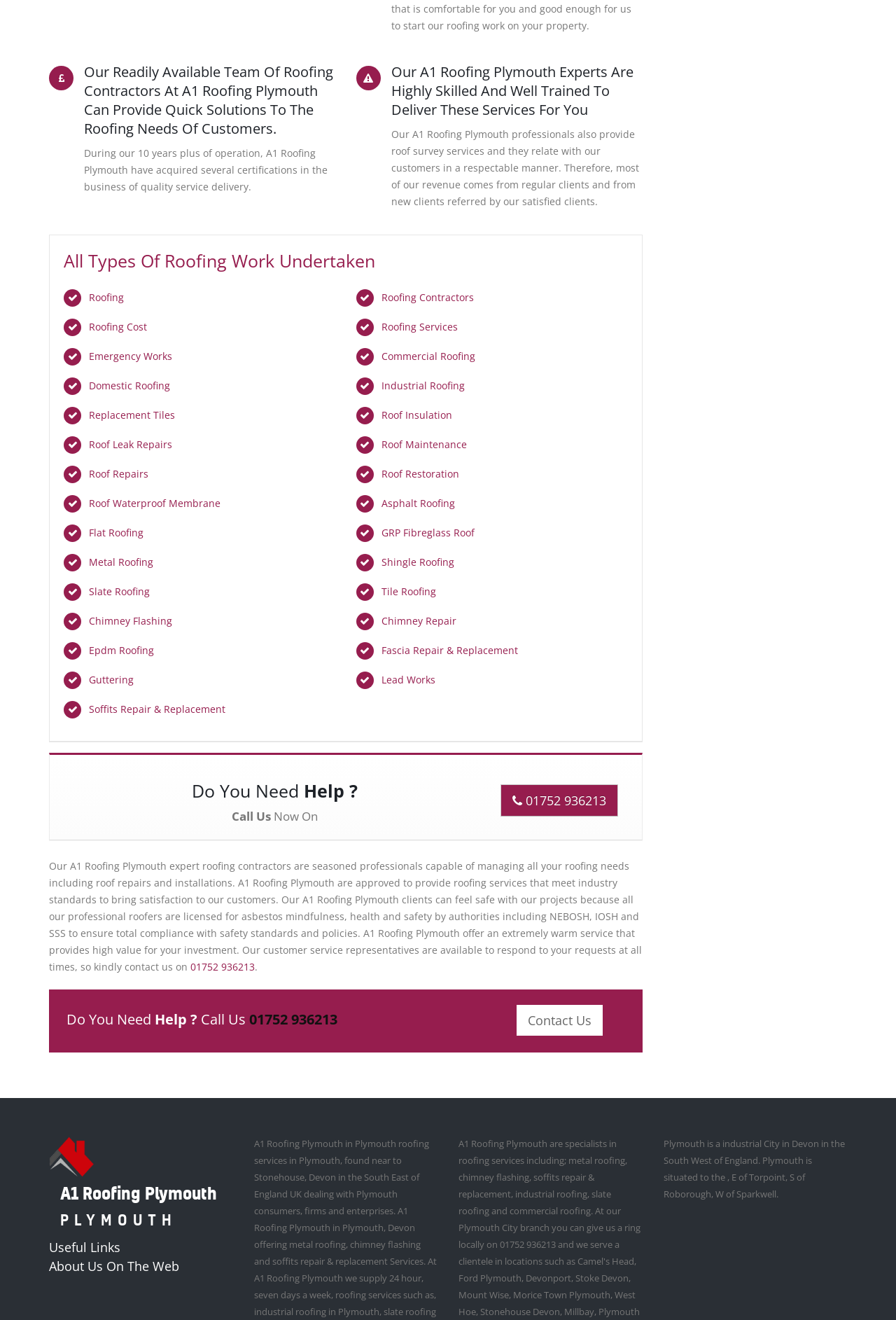How can I contact A1 Roofing Plymouth?
Give a single word or phrase answer based on the content of the image.

Call 01752 936213